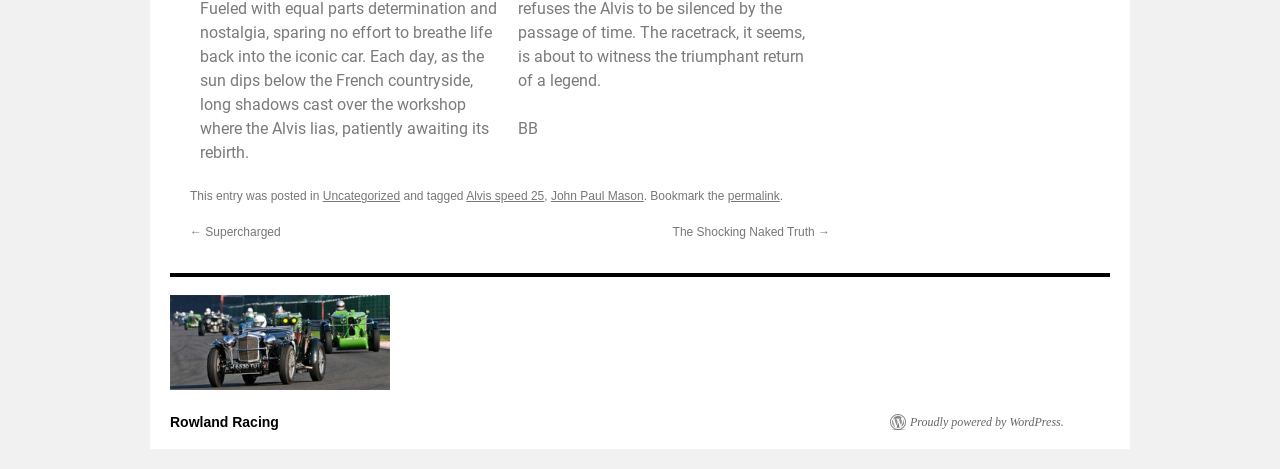Please identify the bounding box coordinates of the area I need to click to accomplish the following instruction: "Enter your name".

None